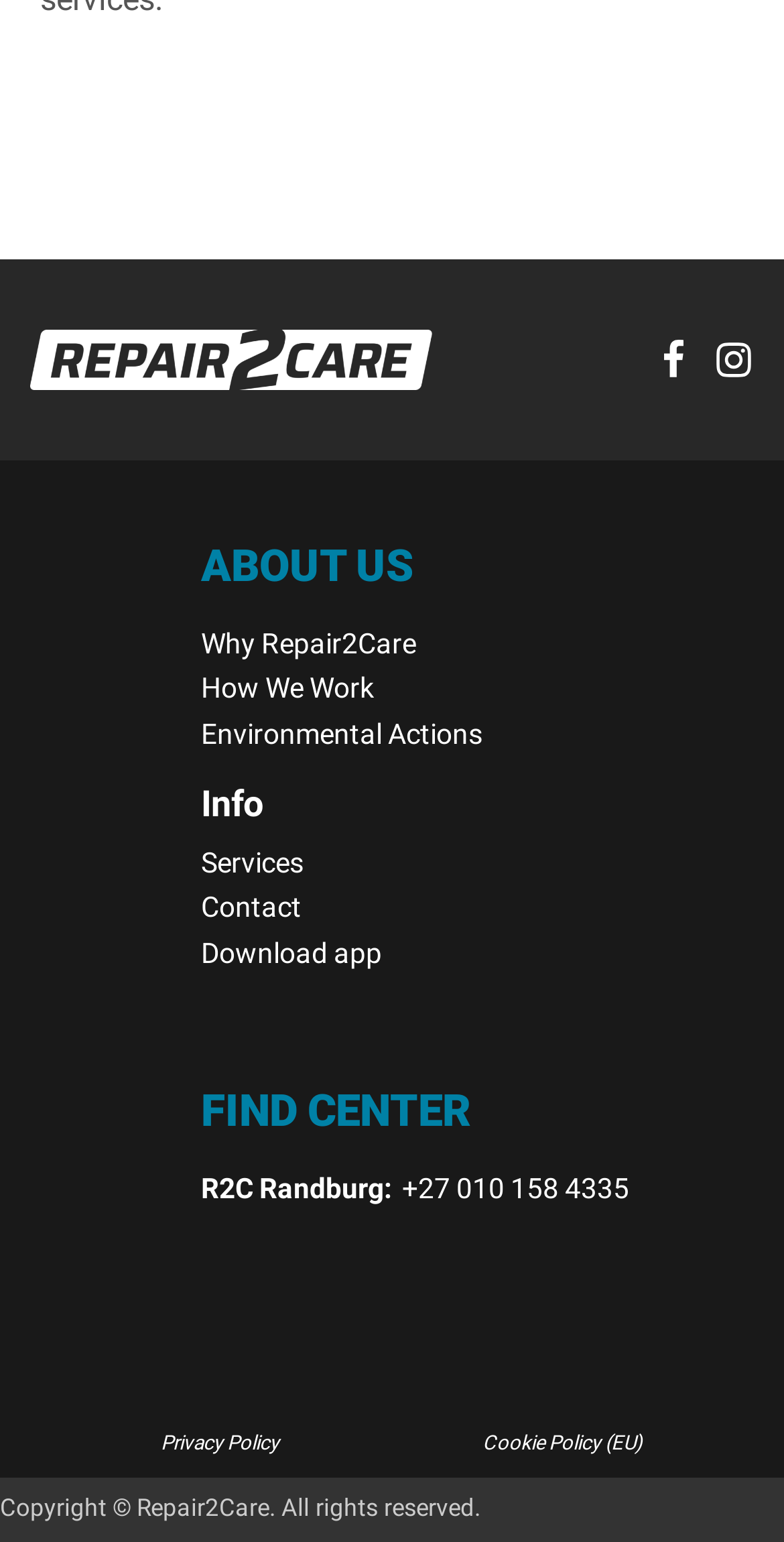What is the social media platform represented by the first icon?
Please provide a single word or phrase as your answer based on the image.

Facebook